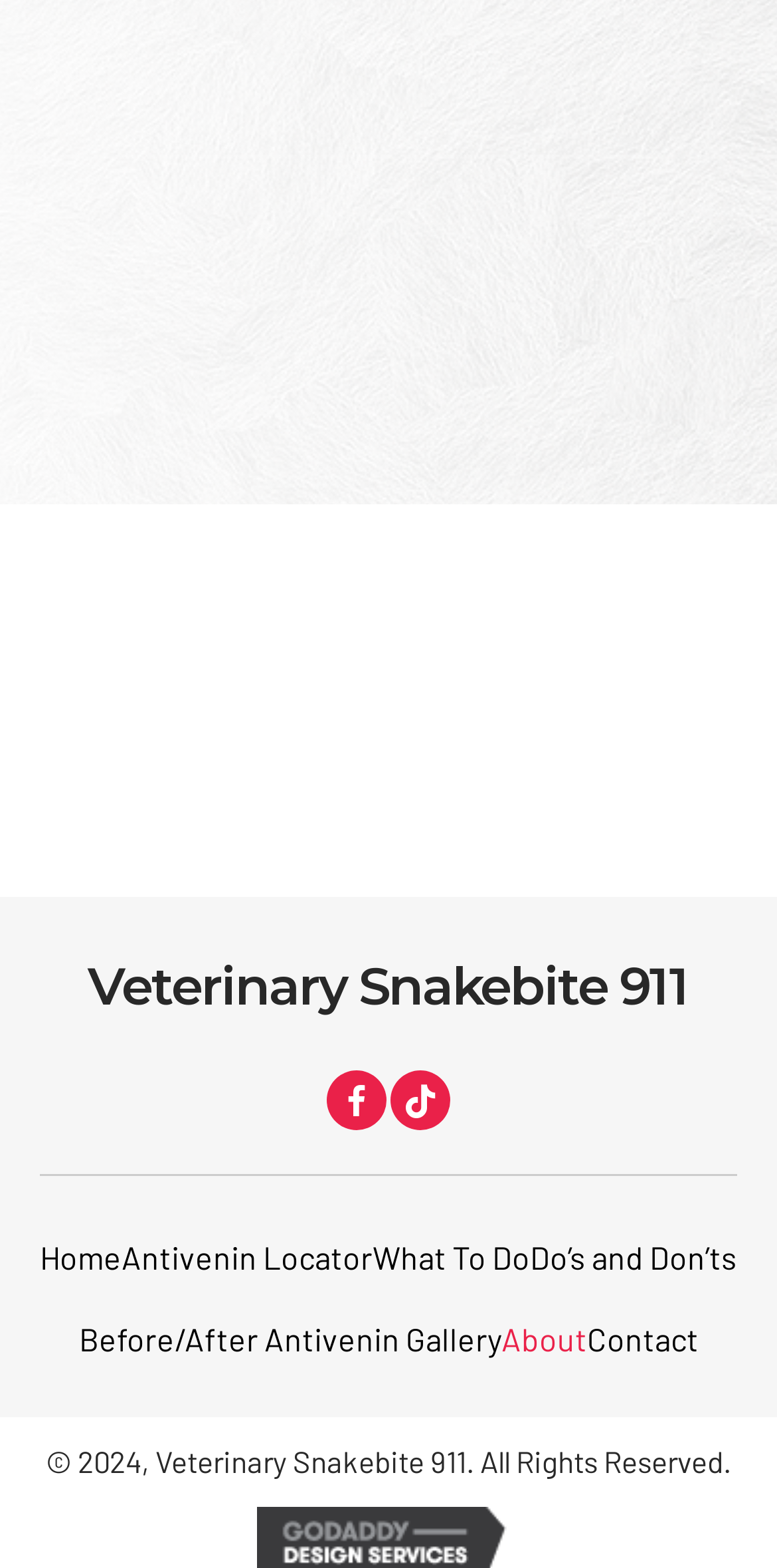Identify the coordinates of the bounding box for the element described below: "Do’s and Don’ts". Return the coordinates as four float numbers between 0 and 1: [left, top, right, bottom].

[0.682, 0.777, 0.949, 0.828]